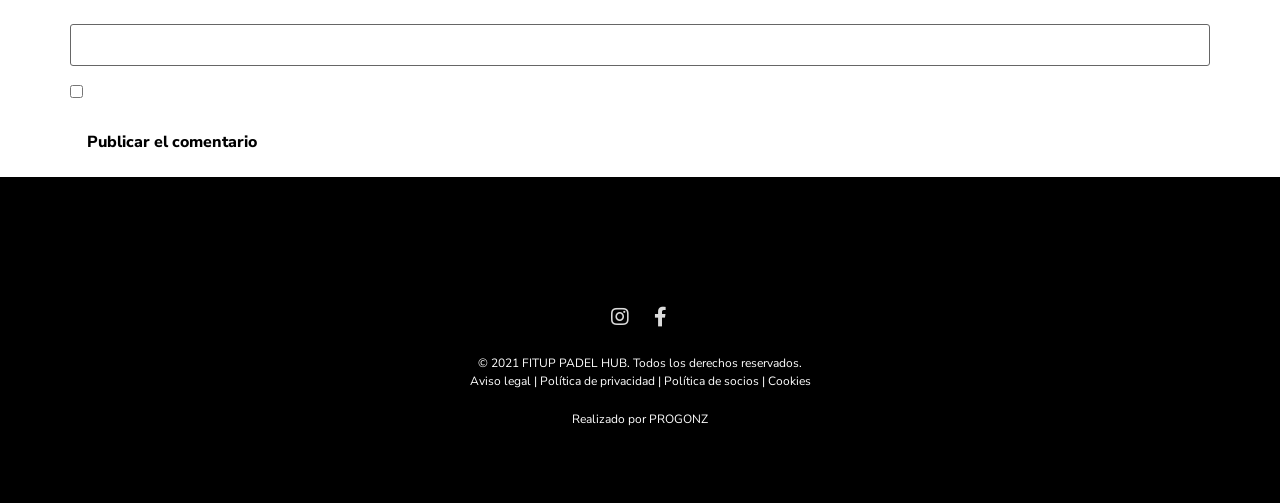Use a single word or phrase to answer the question:
What is the purpose of the button?

Publicar el comentario